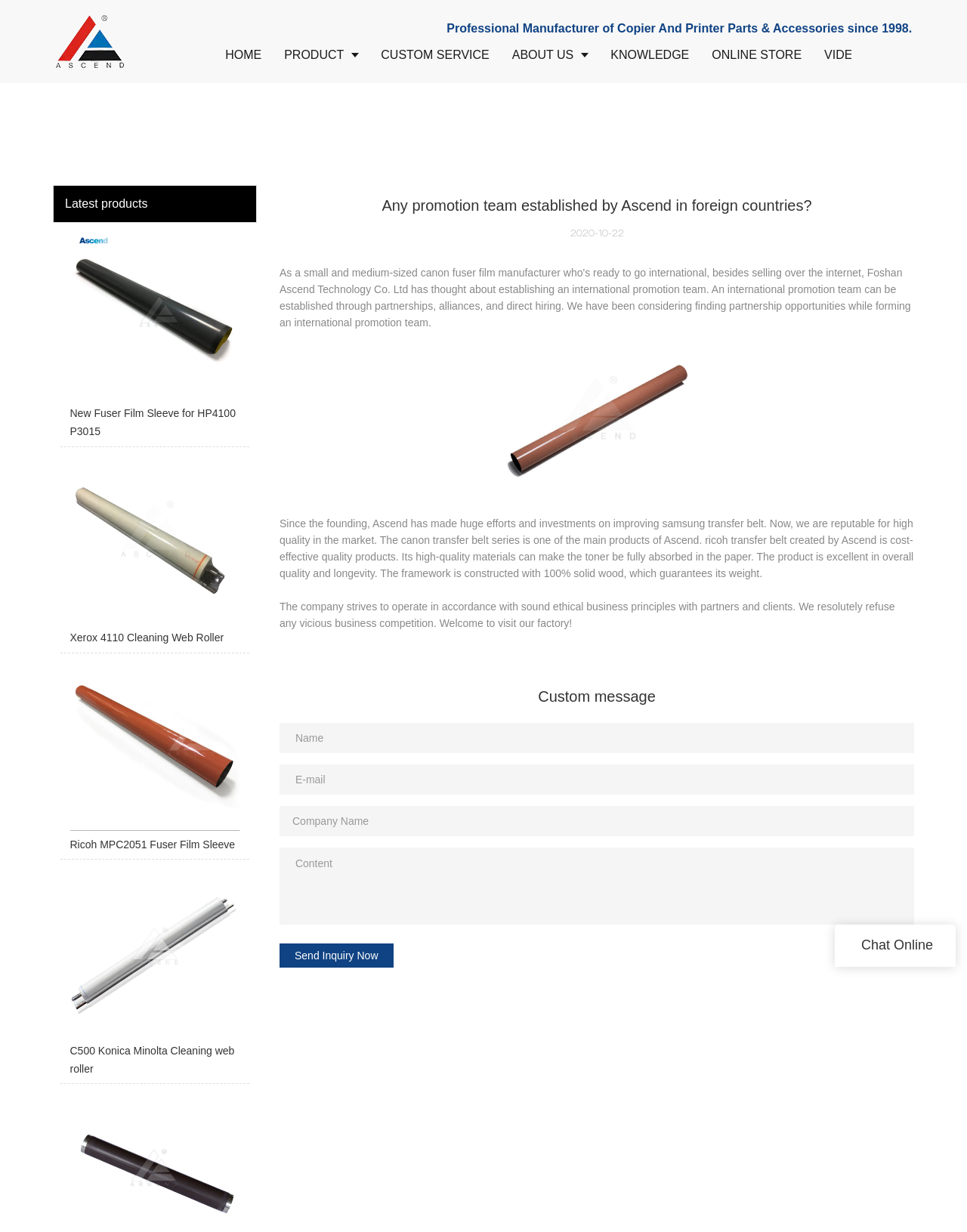Given the element description VIDEO, identify the bounding box coordinates for the UI element on the webpage screenshot. The format should be (top-left x, top-left y, bottom-right x, bottom-right y), with values between 0 and 1.

[0.841, 0.022, 0.903, 0.067]